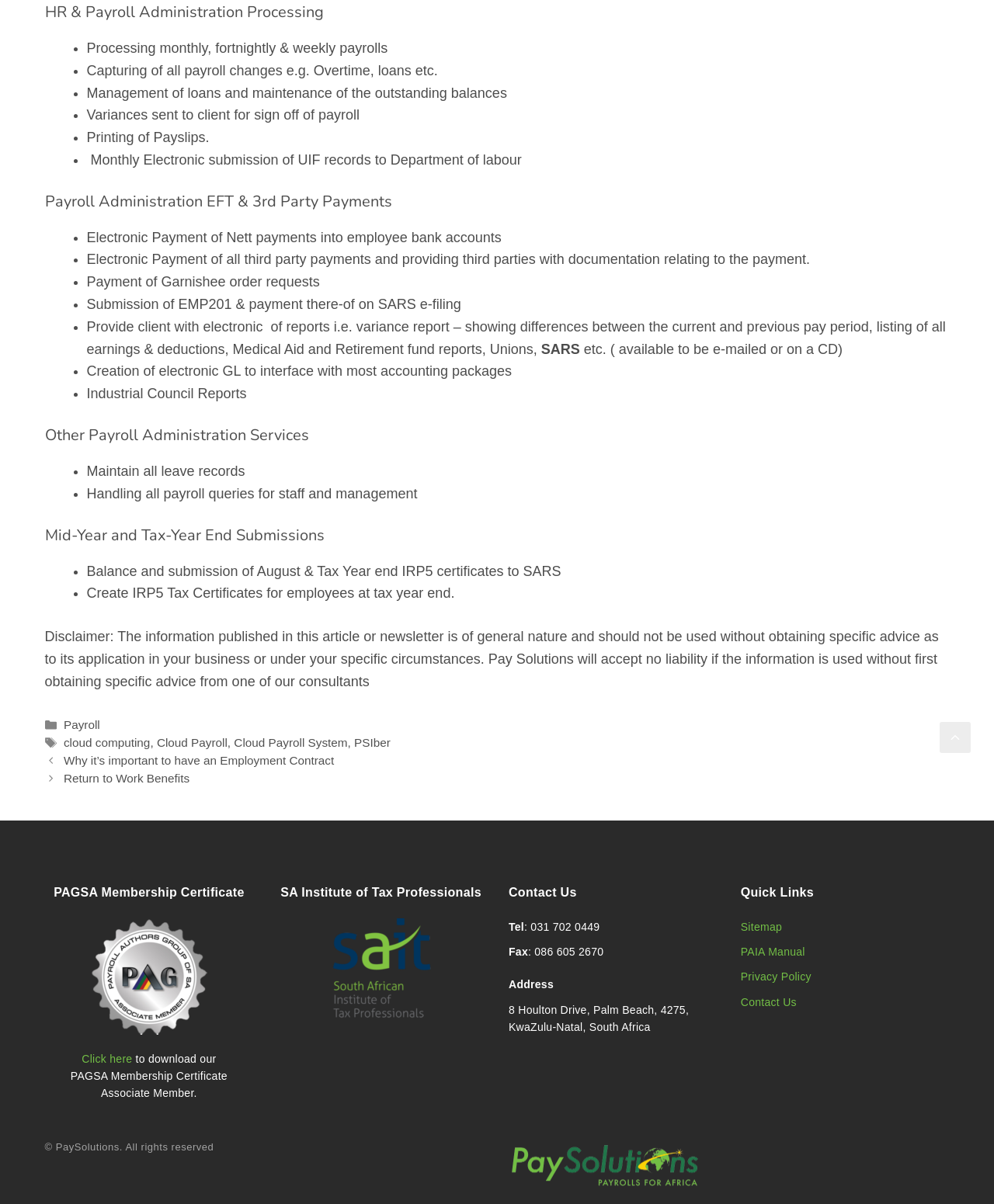Please identify the bounding box coordinates of the region to click in order to complete the given instruction: "Click on 'Payroll'". The coordinates should be four float numbers between 0 and 1, i.e., [left, top, right, bottom].

[0.064, 0.597, 0.101, 0.608]